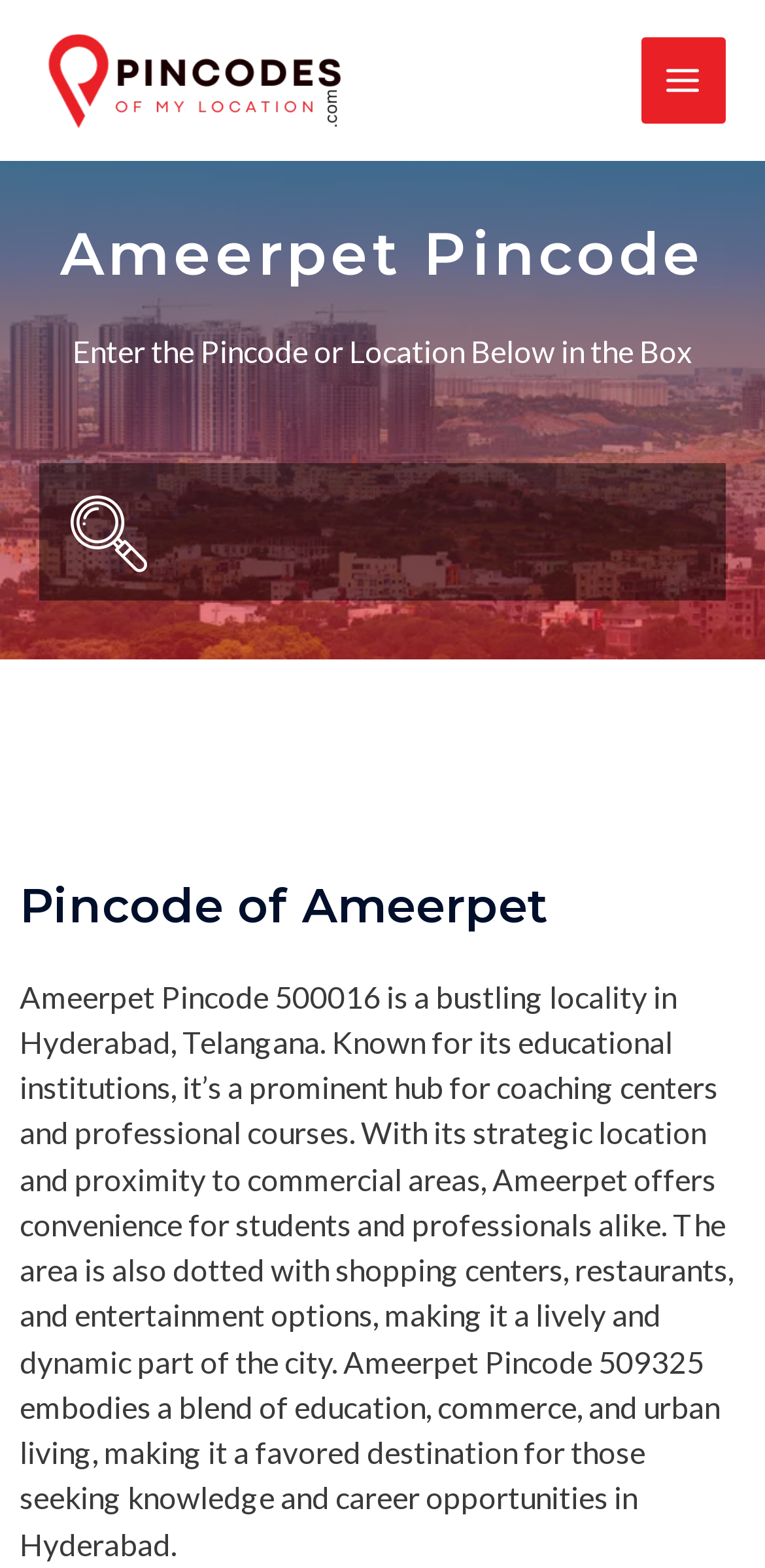Please respond in a single word or phrase: 
What is the main menu button status?

not expanded